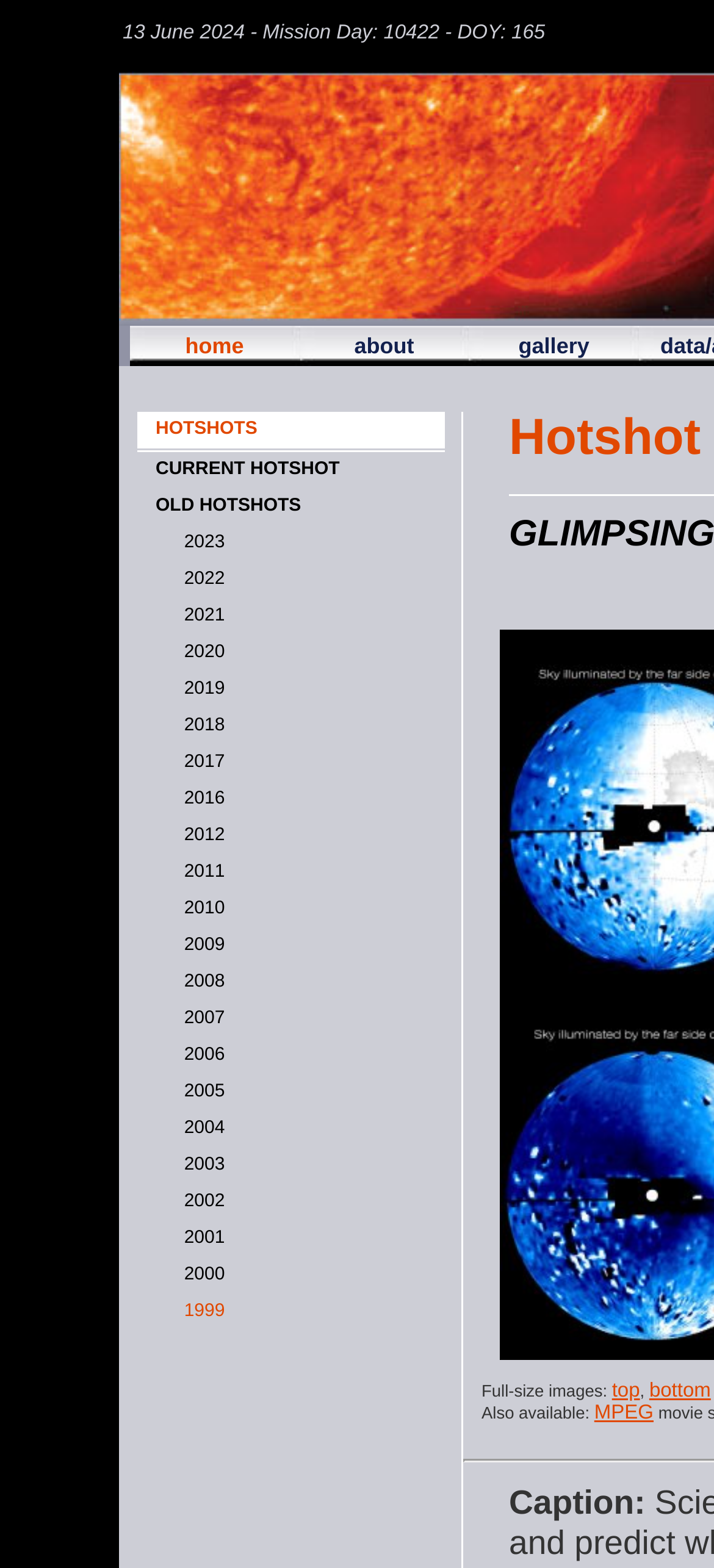Provide a comprehensive description of the webpage.

The webpage is titled "SOHO Hotshots" and has a navigation menu at the top with three tabs: "home", "about", and "gallery". Below the navigation menu, there is a title "HOTSHOTS" in a larger font. 

Under the title, there are two links: "CURRENT HOTSHOT" and "OLD HOTSHOTS". To the right of these links, there is a list of years from 1999 to 2023, each with a corresponding link. 

On the right side of the page, there is a section titled "Hotshot" with two links: "top" and "bottom". Below this section, there is a text "Also available:" followed by a link to "MPEG". 

At the bottom of the page, there is a caption section with a label "Caption:".